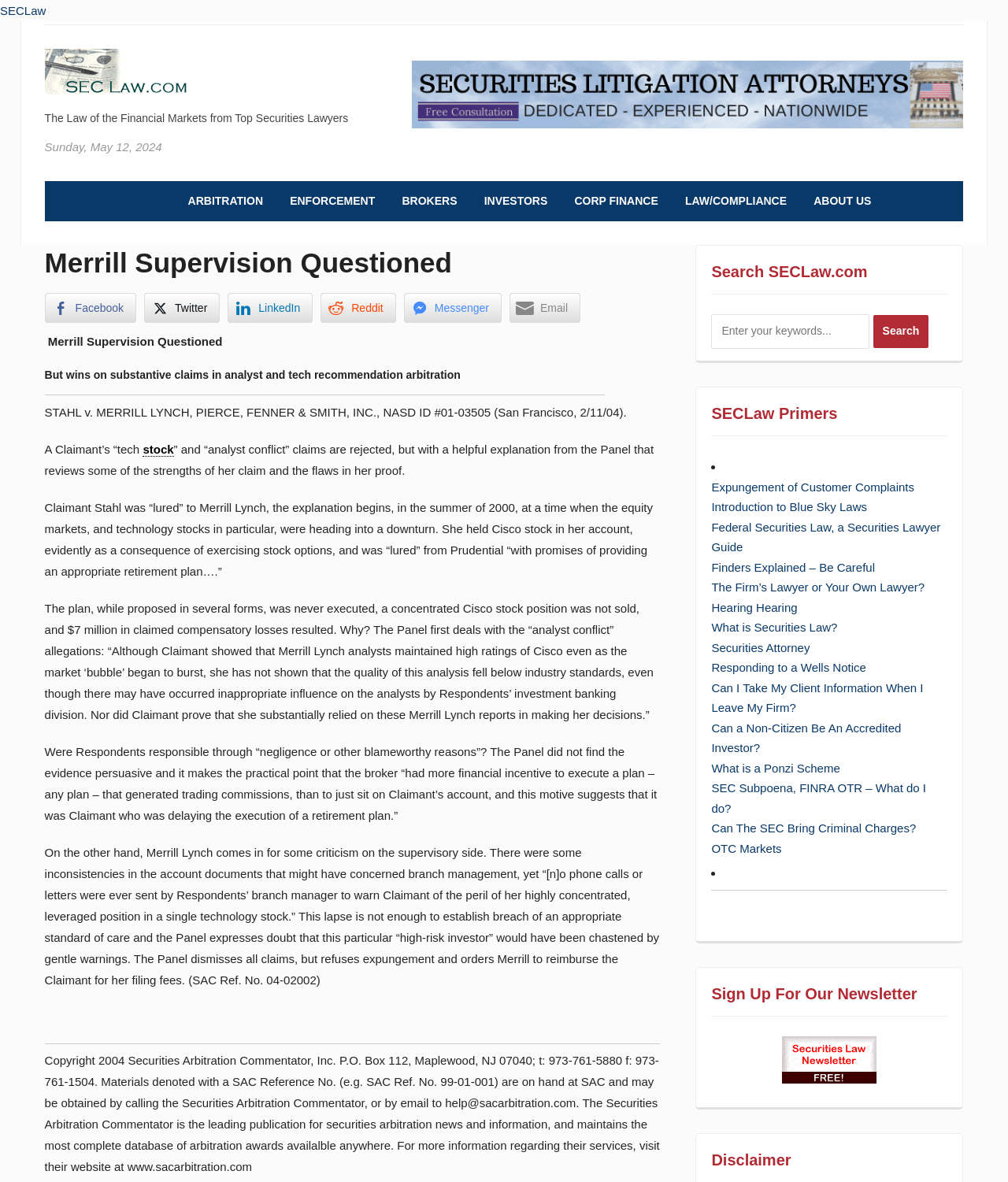What is the name of the publication mentioned in the article? Observe the screenshot and provide a one-word or short phrase answer.

Securities Arbitration Commentator